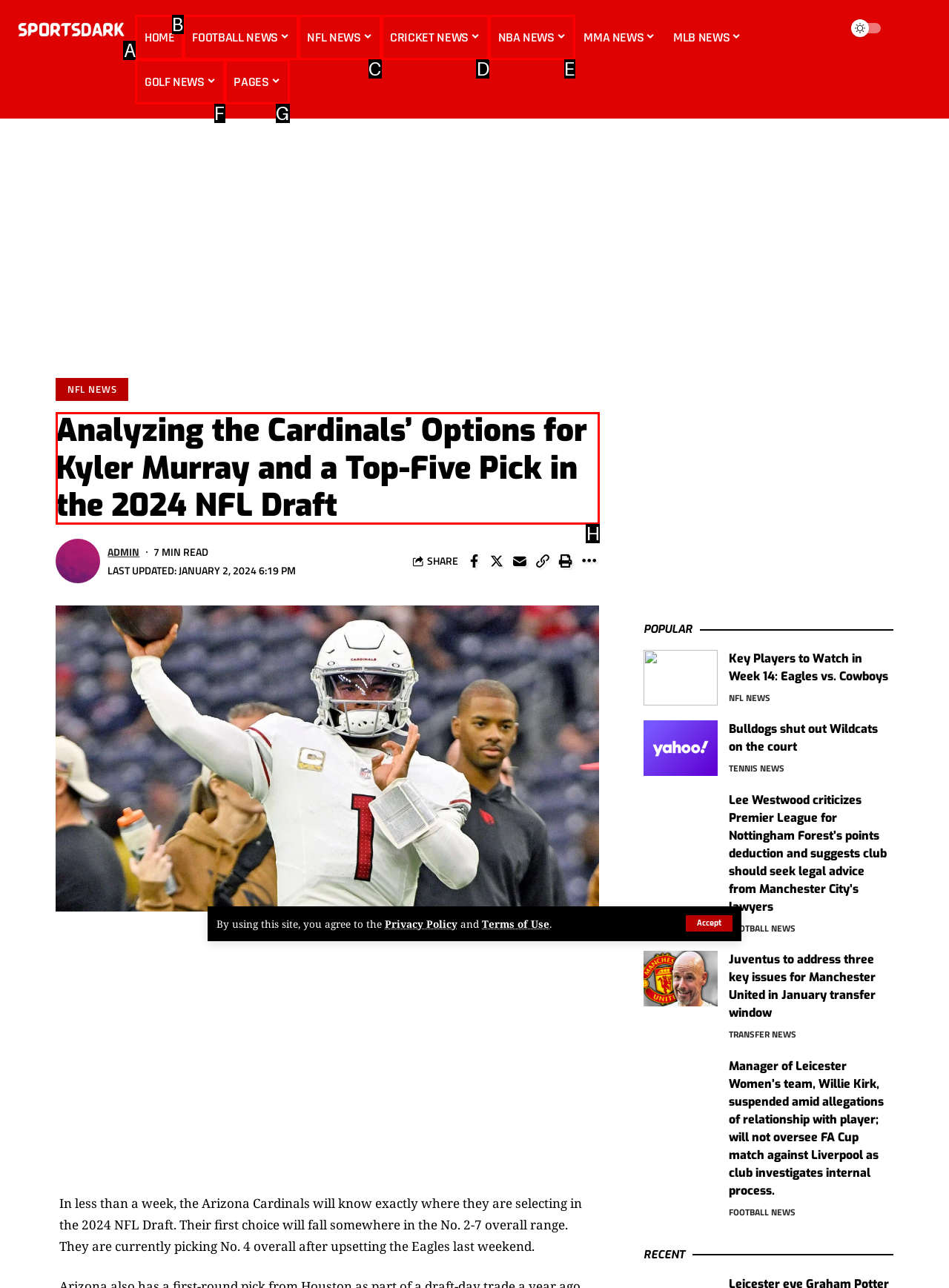Decide which HTML element to click to complete the task: Read the article about the Arizona Cardinals' options for Kyler Murray and a Top-Five Pick in the 2024 NFL Draft Provide the letter of the appropriate option.

H